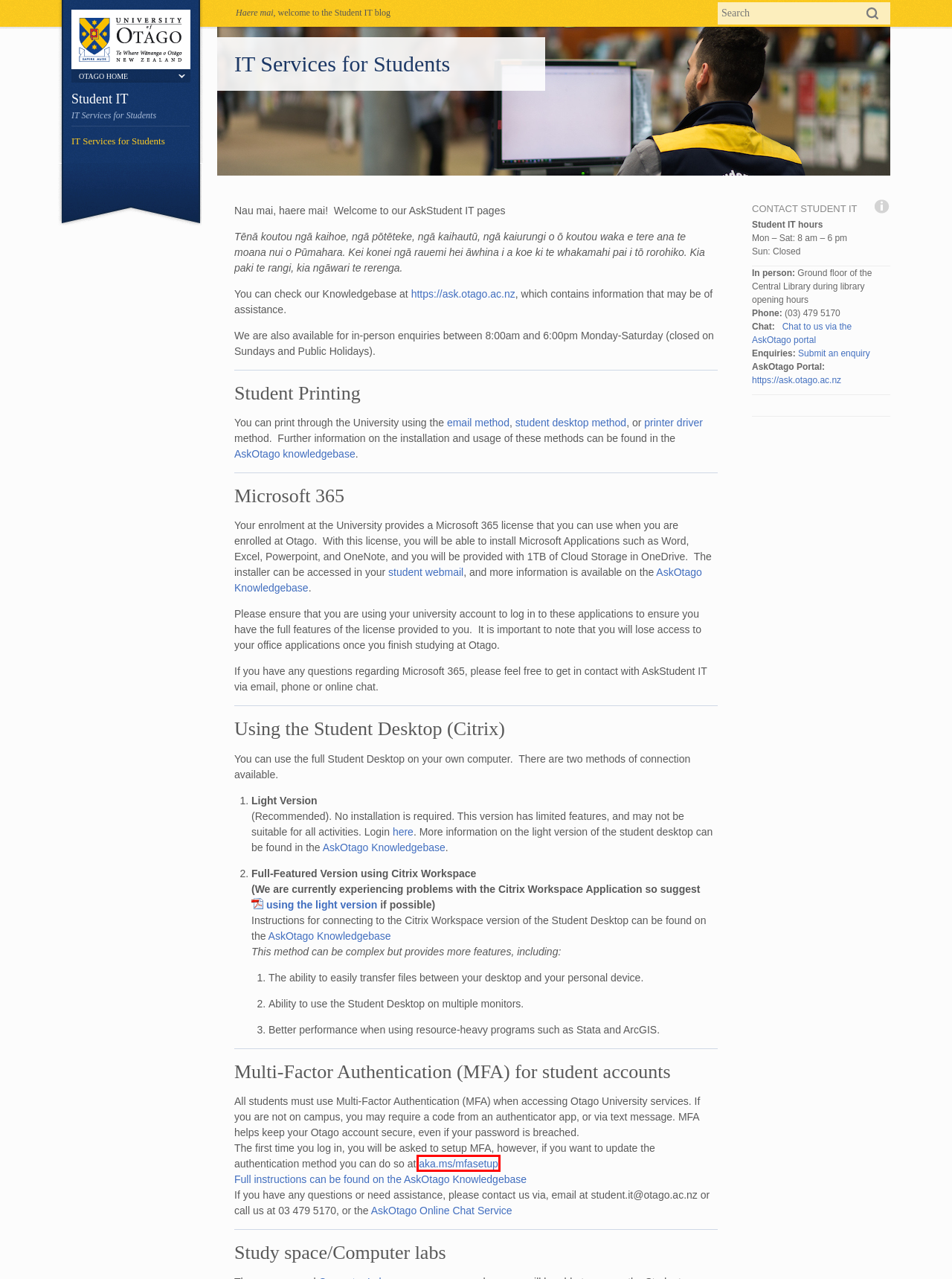Analyze the given webpage screenshot and identify the UI element within the red bounding box. Select the webpage description that best matches what you expect the new webpage to look like after clicking the element. Here are the candidates:
A. Multi-factor authentication (MFA)
		 - AskOtago Service Portal
B. Home
		 - AskOtago Service Portal
C. University of Otago
D. Redirecting
E. Article unavailable

		 - AskOtago Service Portal
F. Install Microsoft 365
		 - AskOtago Service Portal
G. General Enquiry
		 - AskOtago Service Portal
H. Add printer drivers
		 - AskOtago Service Portal

D